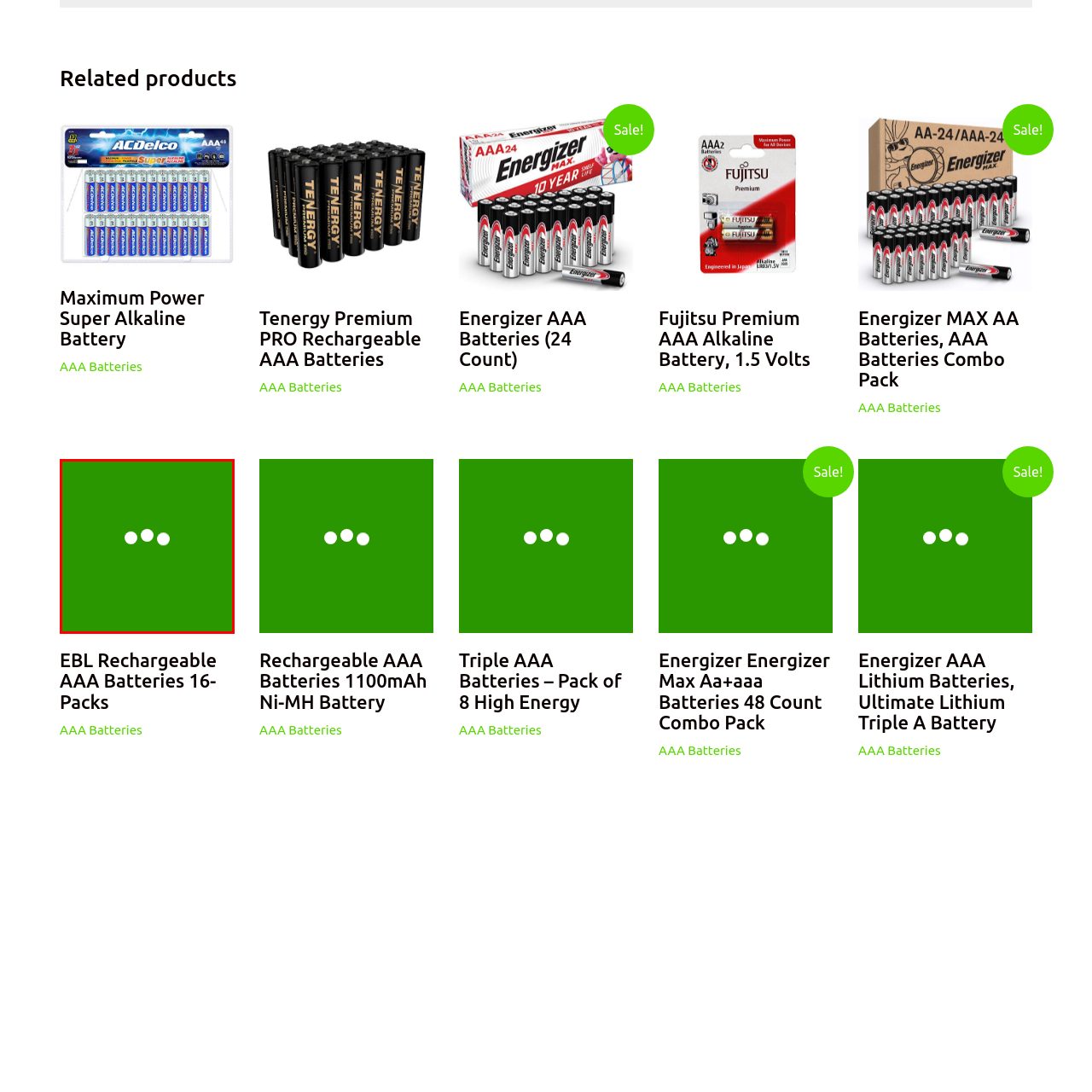Explain in detail what is happening in the image enclosed by the red border.

The image showcases a vibrant green background, highlighting three circular white dots arranged in a horizontal line. This image hints at a loading or processing status, often indicating that content is being prepared or loaded within a web interface. The color combination creates a fresh and lively aesthetic that is visually engaging, ideally suited for a digital interface. Such visuals are commonly associated with interactive elements or notifications, providing users with a clear indication of system activity.